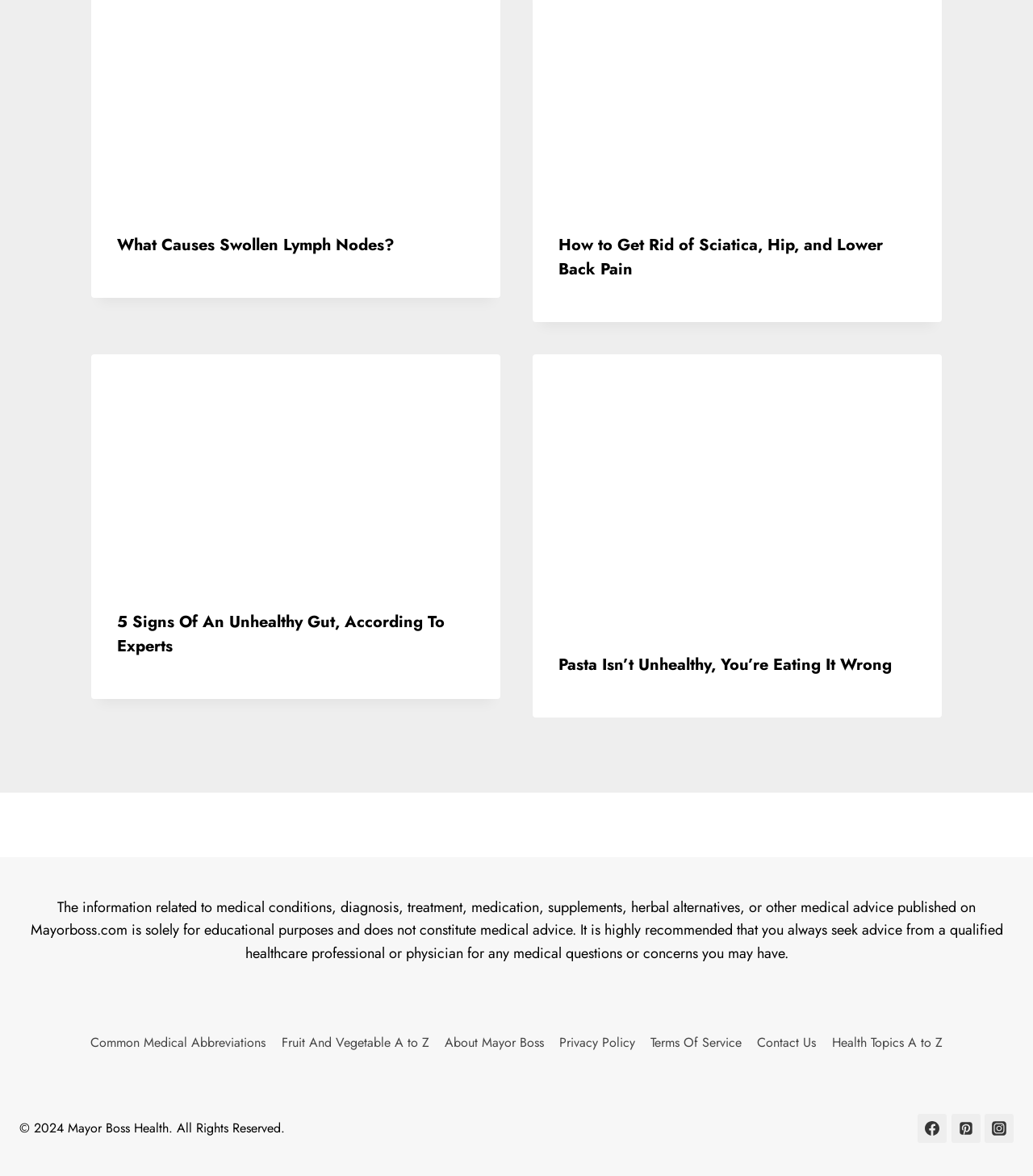Please determine the bounding box coordinates of the element to click in order to execute the following instruction: "Visit the Facebook page of Mayor Boss Health". The coordinates should be four float numbers between 0 and 1, specified as [left, top, right, bottom].

[0.888, 0.947, 0.917, 0.972]